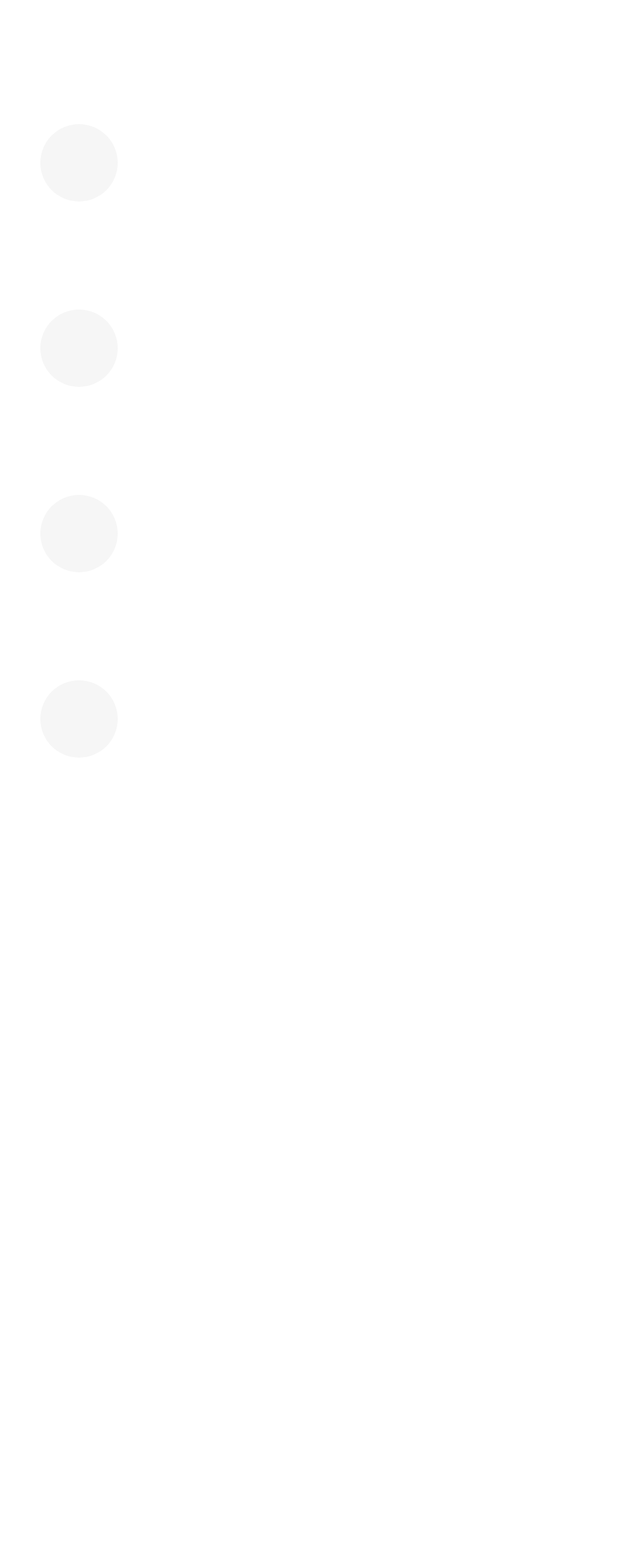Identify the bounding box coordinates for the region of the element that should be clicked to carry out the instruction: "Call the office". The bounding box coordinates should be four float numbers between 0 and 1, i.e., [left, top, right, bottom].

[0.063, 0.197, 0.937, 0.246]